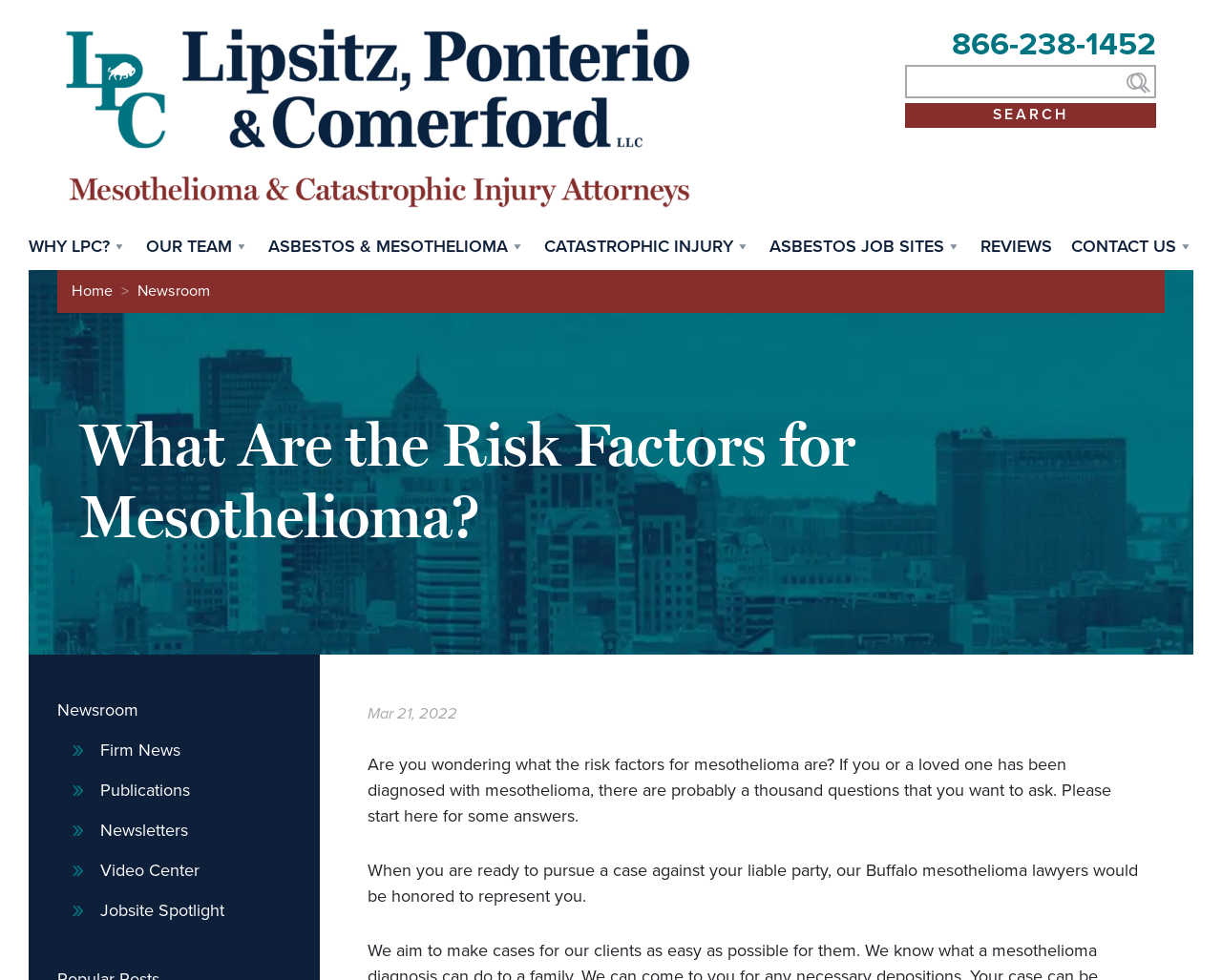Provide the text content of the webpage's main heading.

What Are the Risk Factors for Mesothelioma?